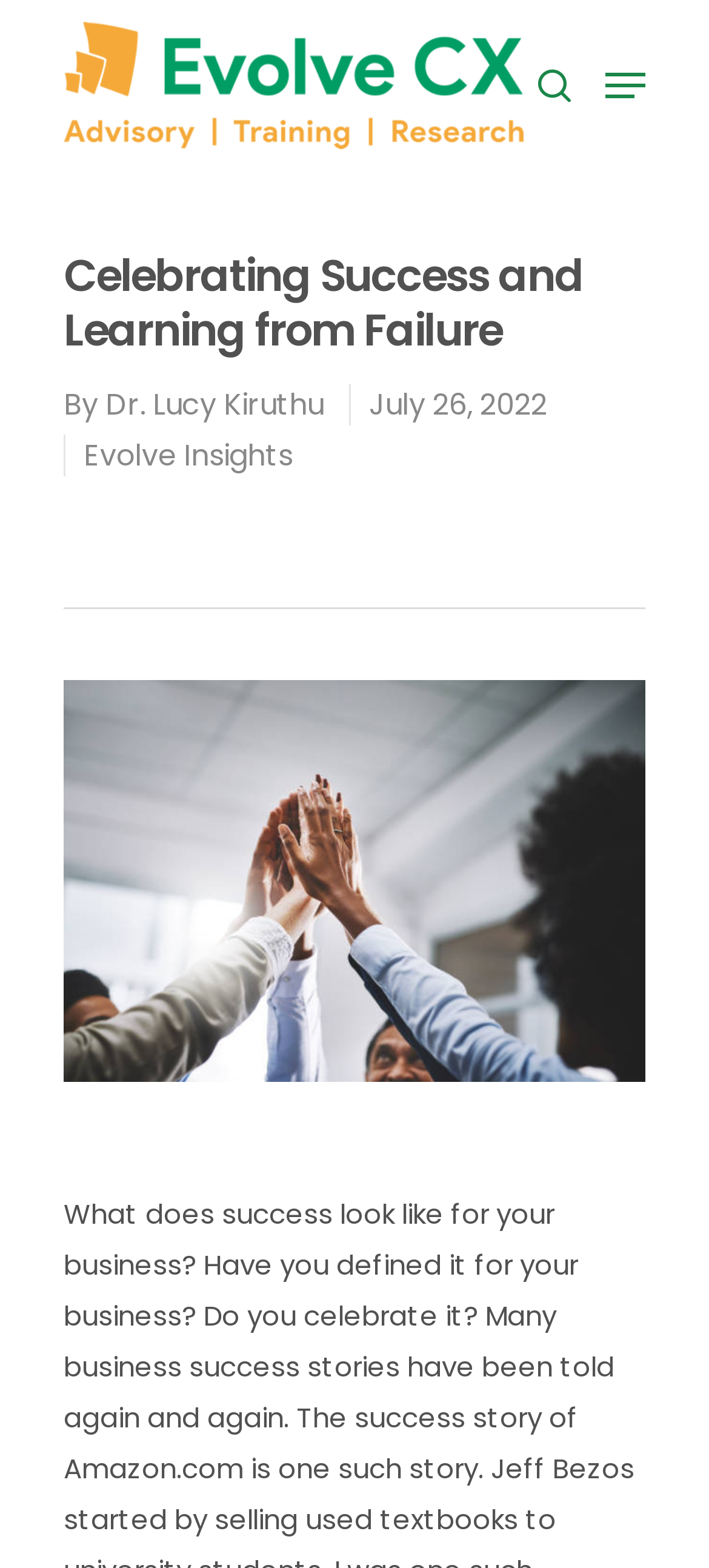Determine the bounding box coordinates of the region I should click to achieve the following instruction: "read Celebrating Success and Learning from Failure article". Ensure the bounding box coordinates are four float numbers between 0 and 1, i.e., [left, top, right, bottom].

[0.09, 0.159, 0.91, 0.228]